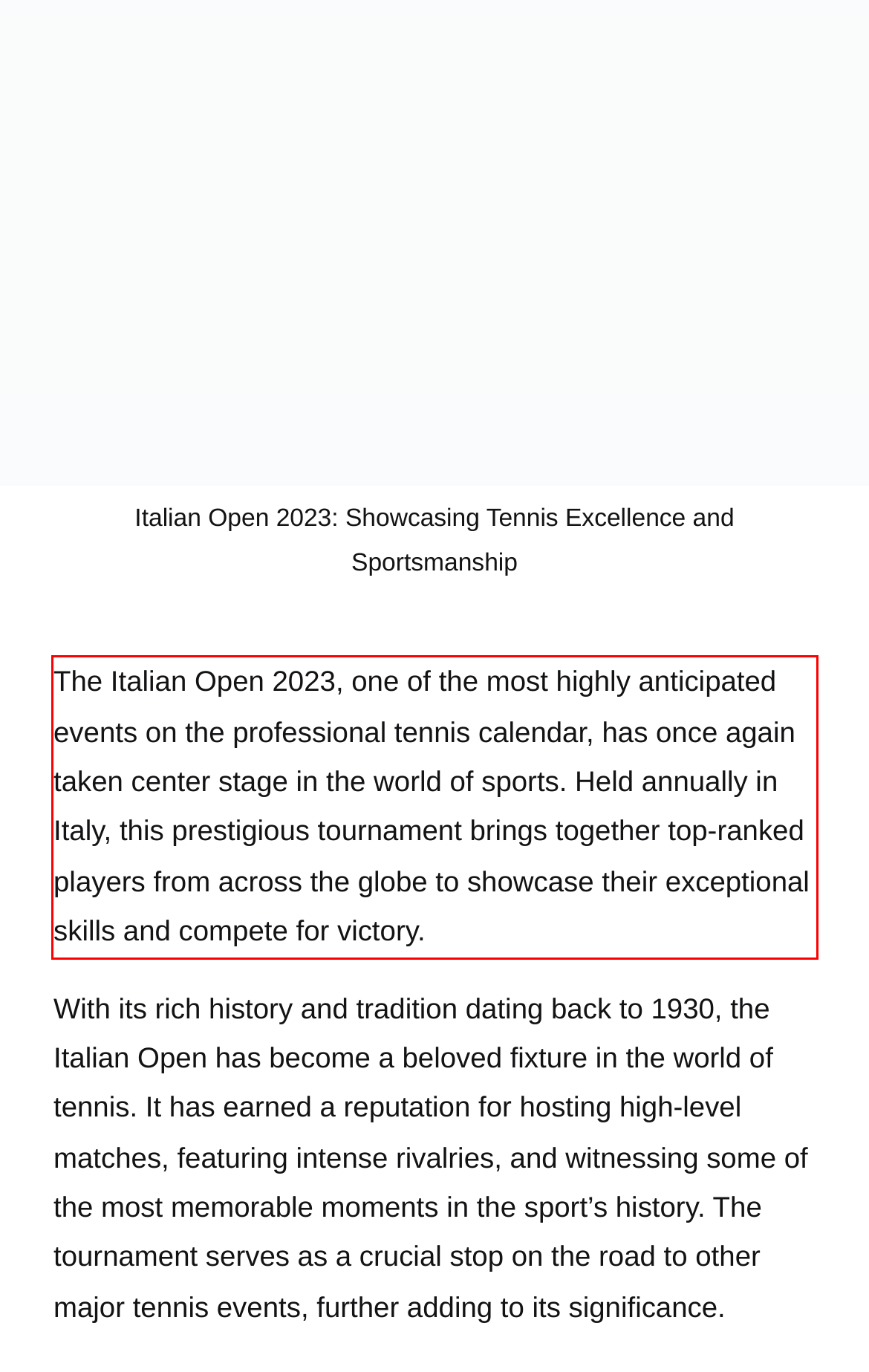Within the provided webpage screenshot, find the red rectangle bounding box and perform OCR to obtain the text content.

The Italian Open 2023, one of the most highly anticipated events on the professional tennis calendar, has once again taken center stage in the world of sports. Held annually in Italy, this prestigious tournament brings together top-ranked players from across the globe to showcase their exceptional skills and compete for victory.